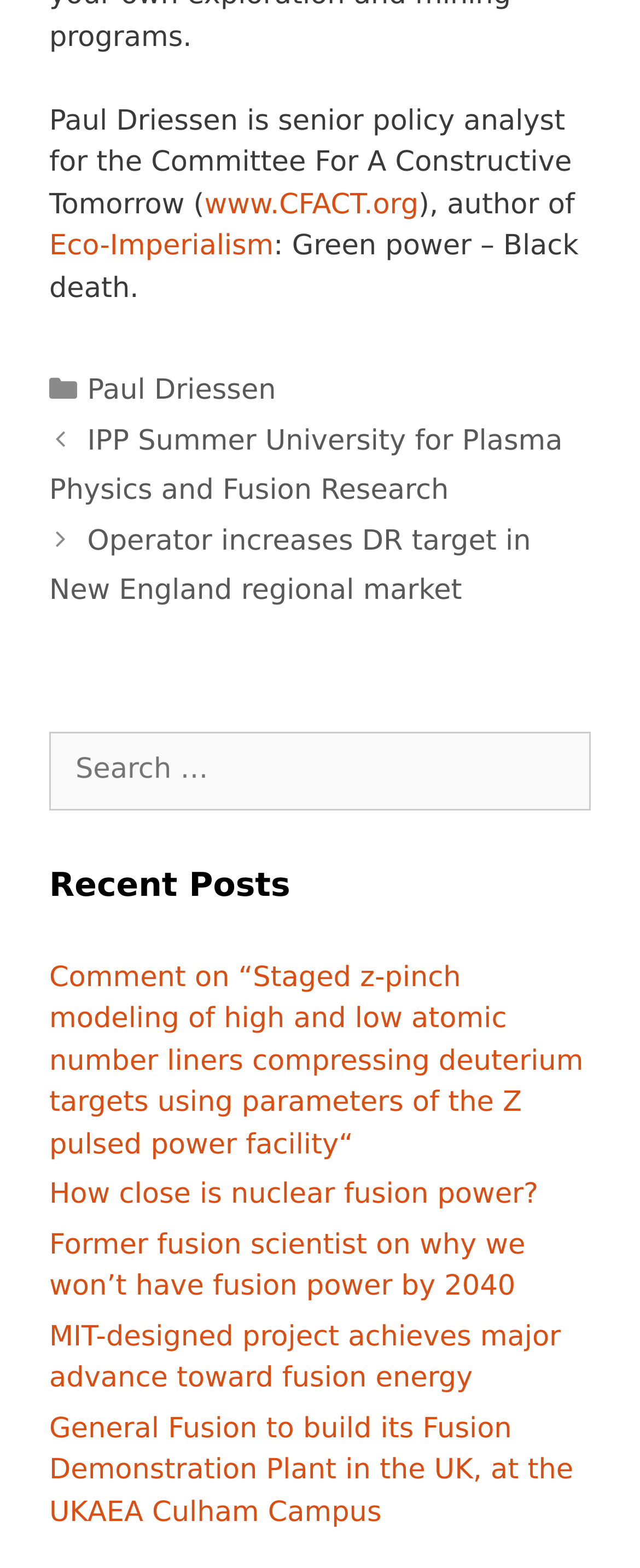What is the author's name?
Using the information from the image, answer the question thoroughly.

The author's name is mentioned in the first line of the webpage, which says 'Paul Driessen is senior policy analyst for the Committee For A Constructive Tomorrow ('.